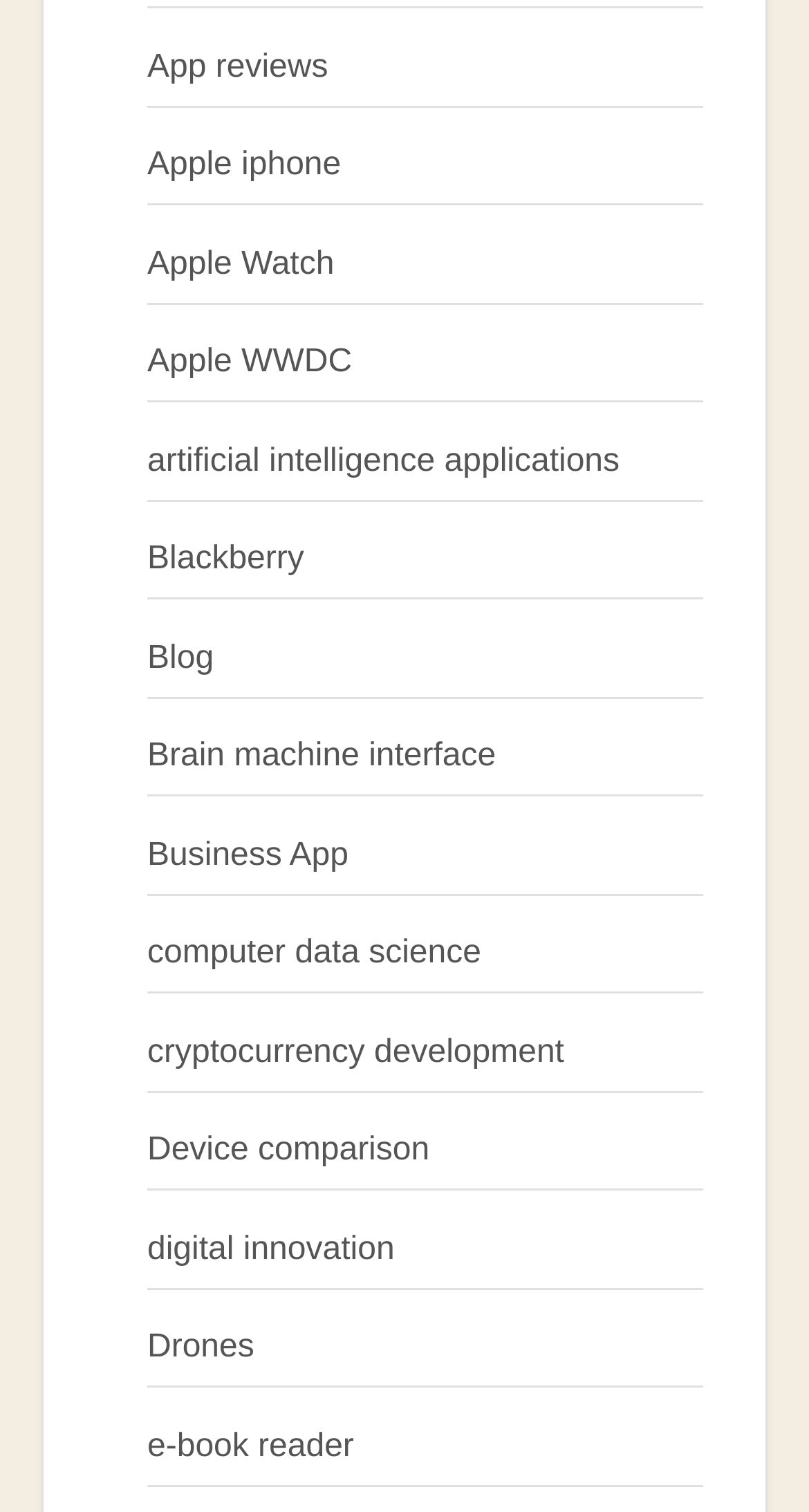How many links are related to Apple products?
Answer the question with just one word or phrase using the image.

3